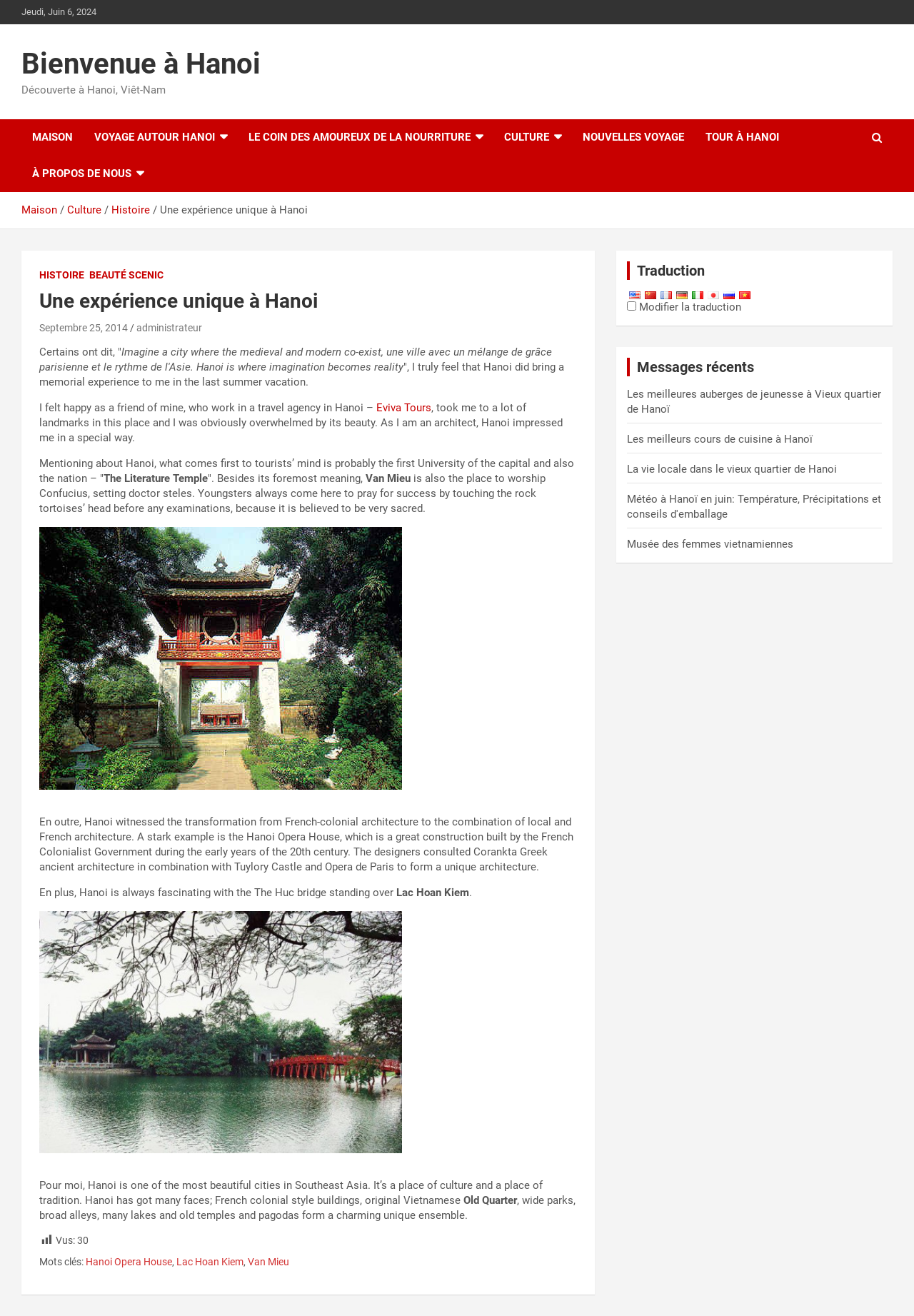Please indicate the bounding box coordinates of the element's region to be clicked to achieve the instruction: "Click on the 'CULTURE' link". Provide the coordinates as four float numbers between 0 and 1, i.e., [left, top, right, bottom].

[0.54, 0.091, 0.626, 0.118]